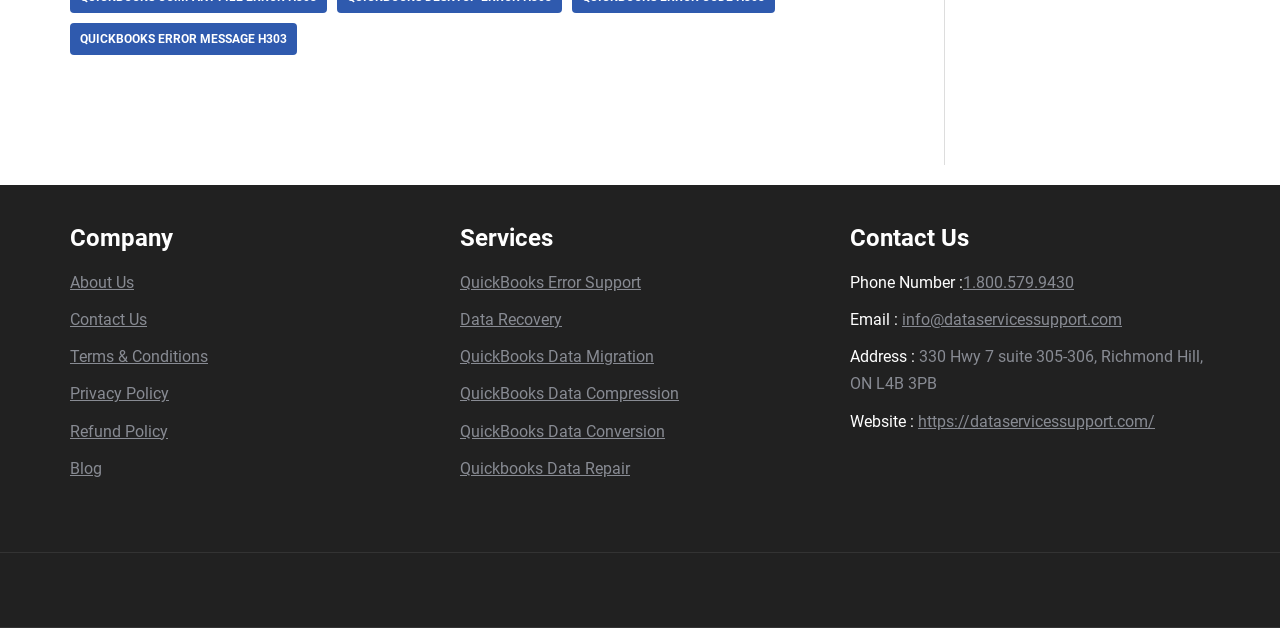What is the company name?
Deliver a detailed and extensive answer to the question.

The webpage does not explicitly mention the company name. However, the contact information section provides an address and email, which could be used to infer the company name, but it is not directly stated.